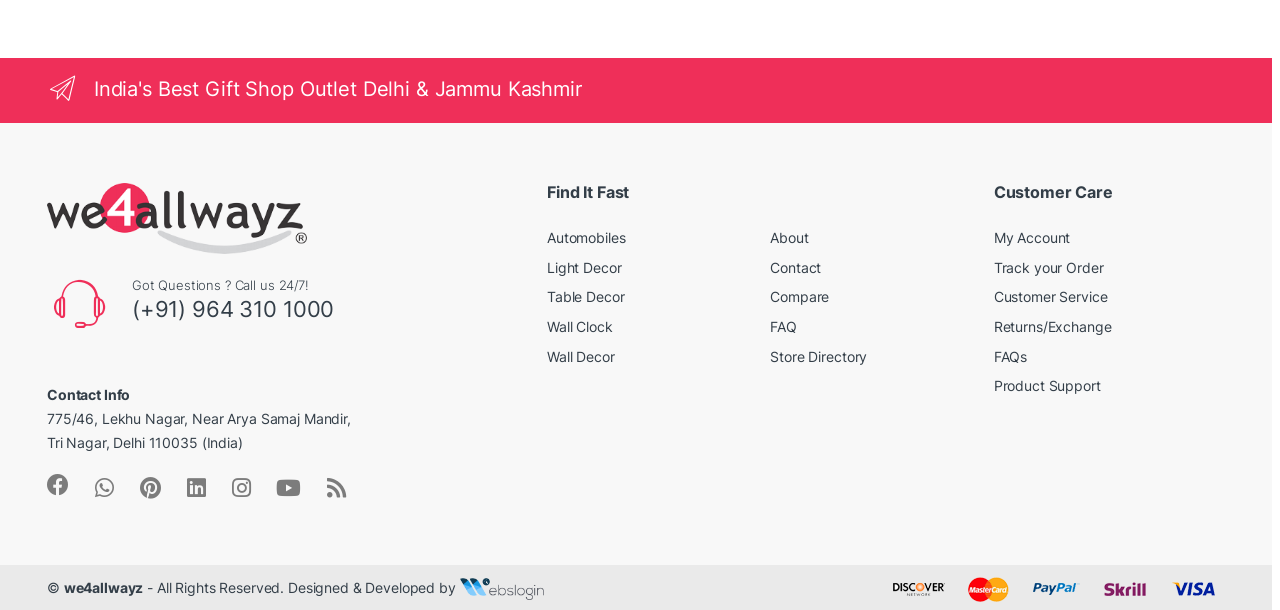Indicate the bounding box coordinates of the clickable region to achieve the following instruction: "Track your order."

[0.776, 0.424, 0.862, 0.452]